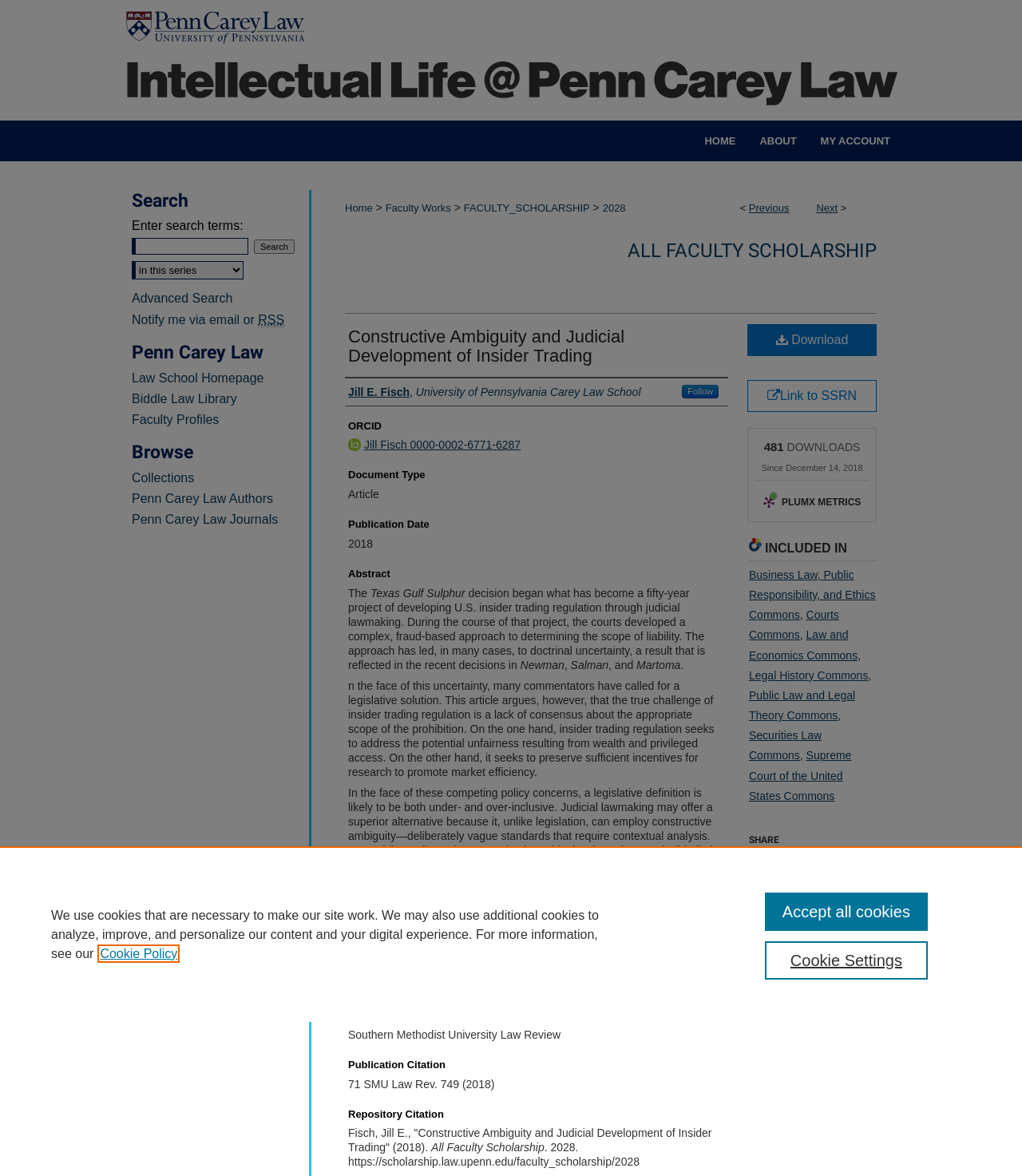Could you determine the bounding box coordinates of the clickable element to complete the instruction: "Share the article on Facebook"? Provide the coordinates as four float numbers between 0 and 1, i.e., [left, top, right, bottom].

[0.733, 0.728, 0.755, 0.744]